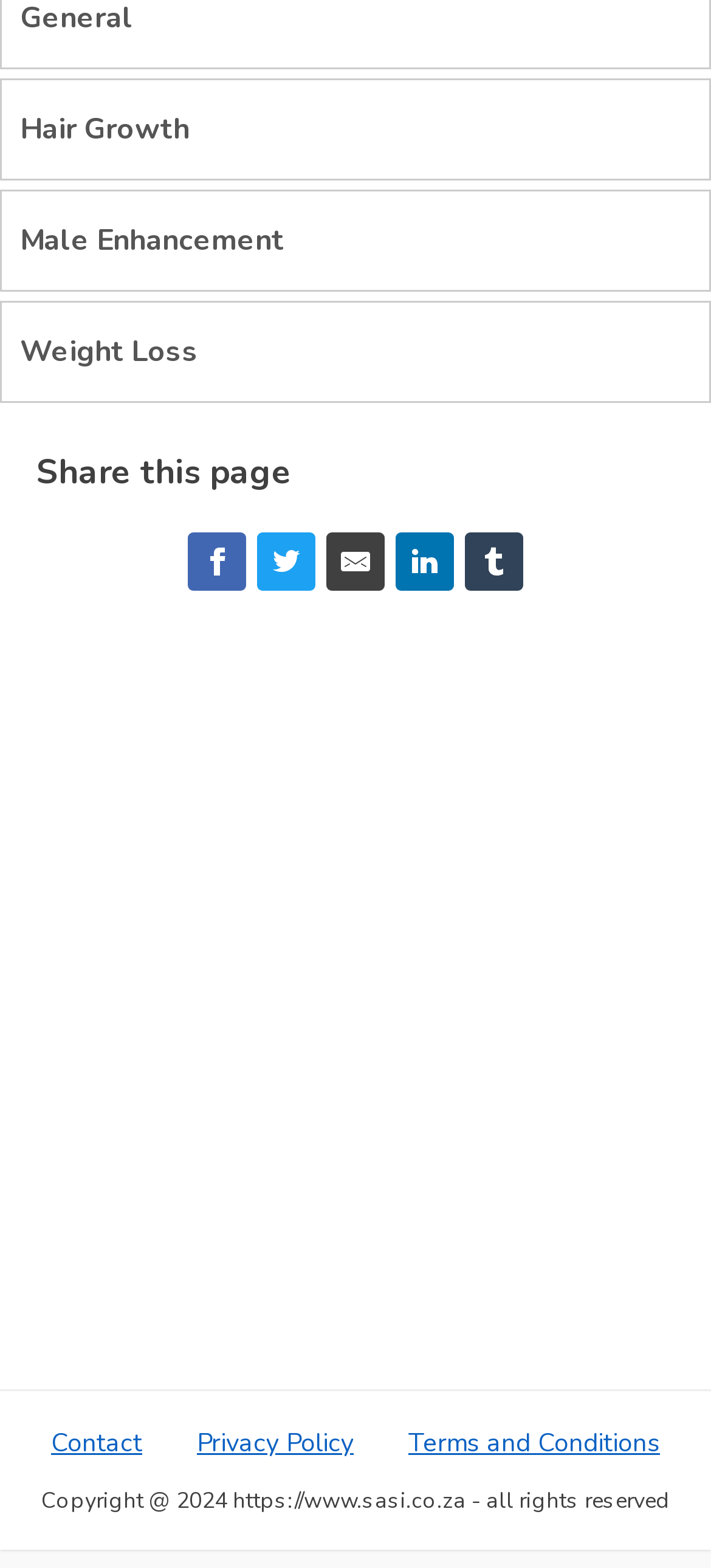How many links are there in the top section?
Answer the question with a single word or phrase by looking at the picture.

3